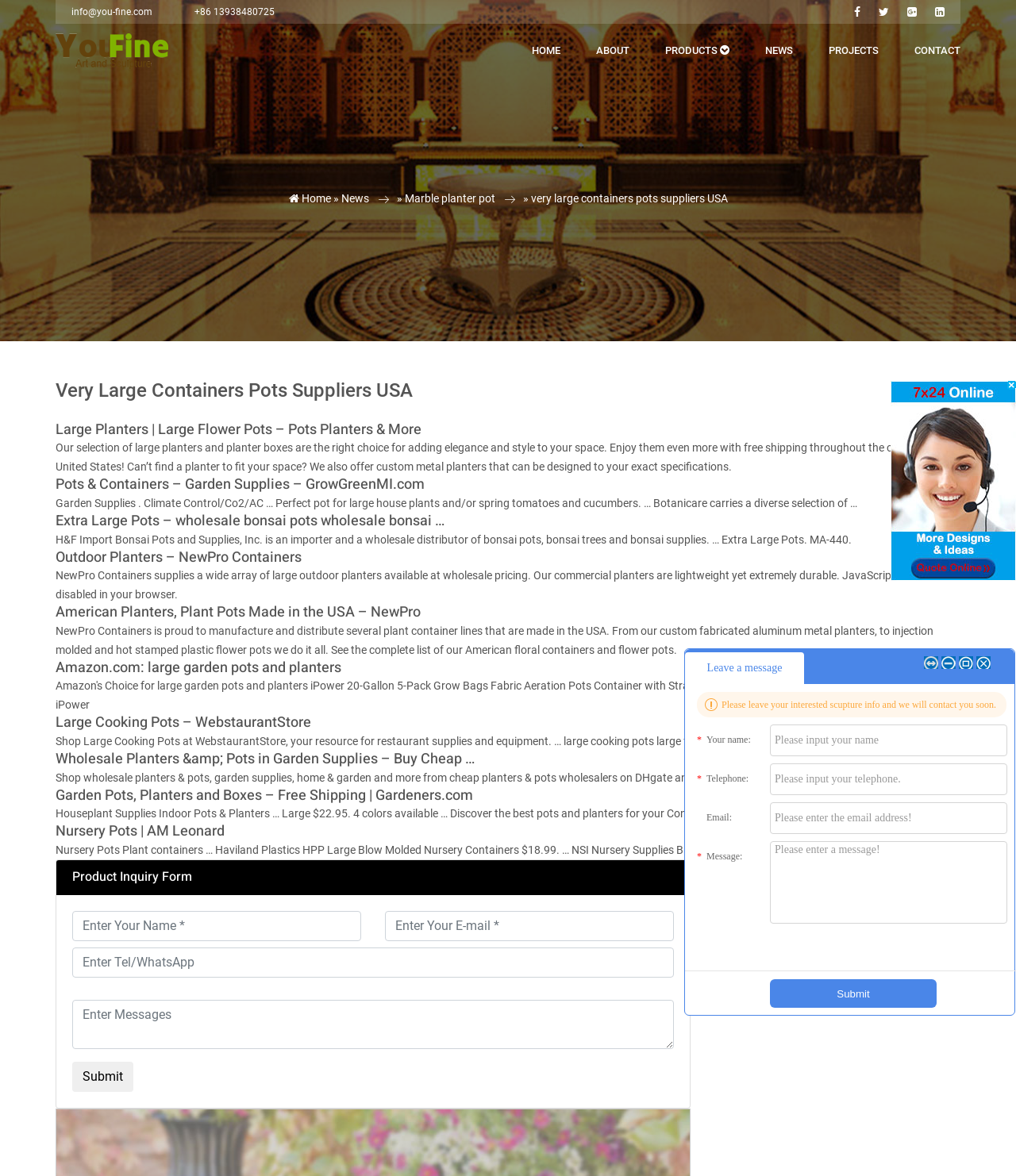Please provide a brief answer to the question using only one word or phrase: 
What is the company's email address?

info@you-fine.com